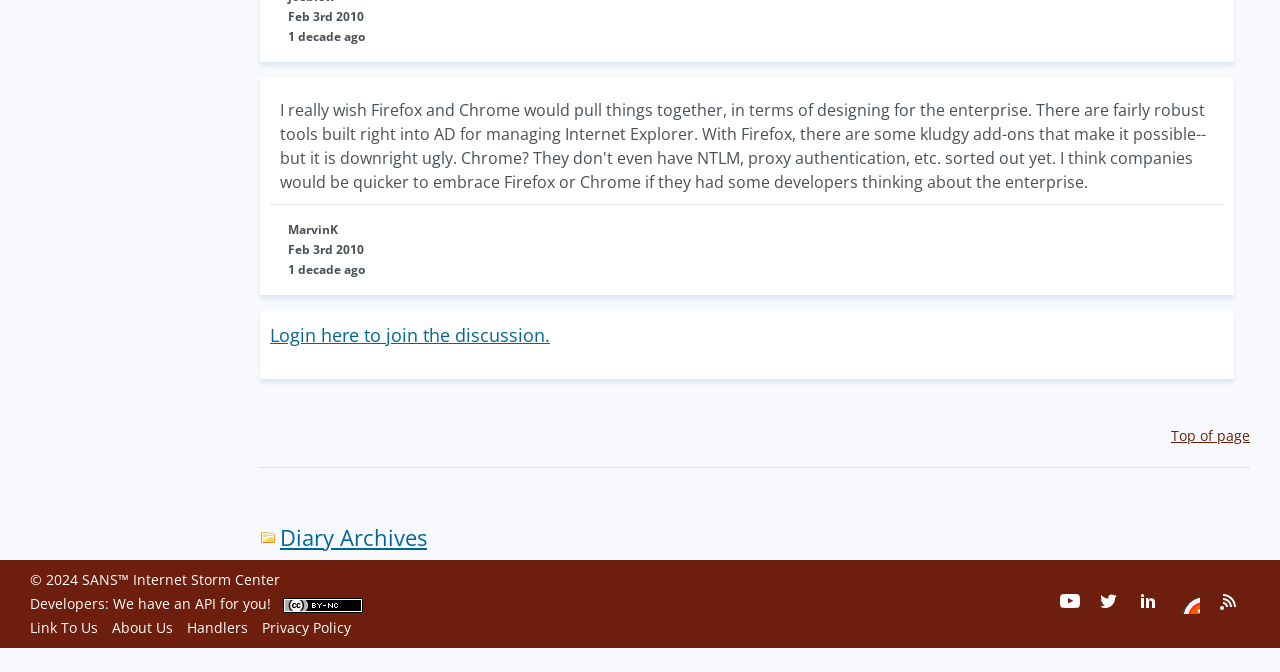Answer succinctly with a single word or phrase:
What is the copyright year?

2024